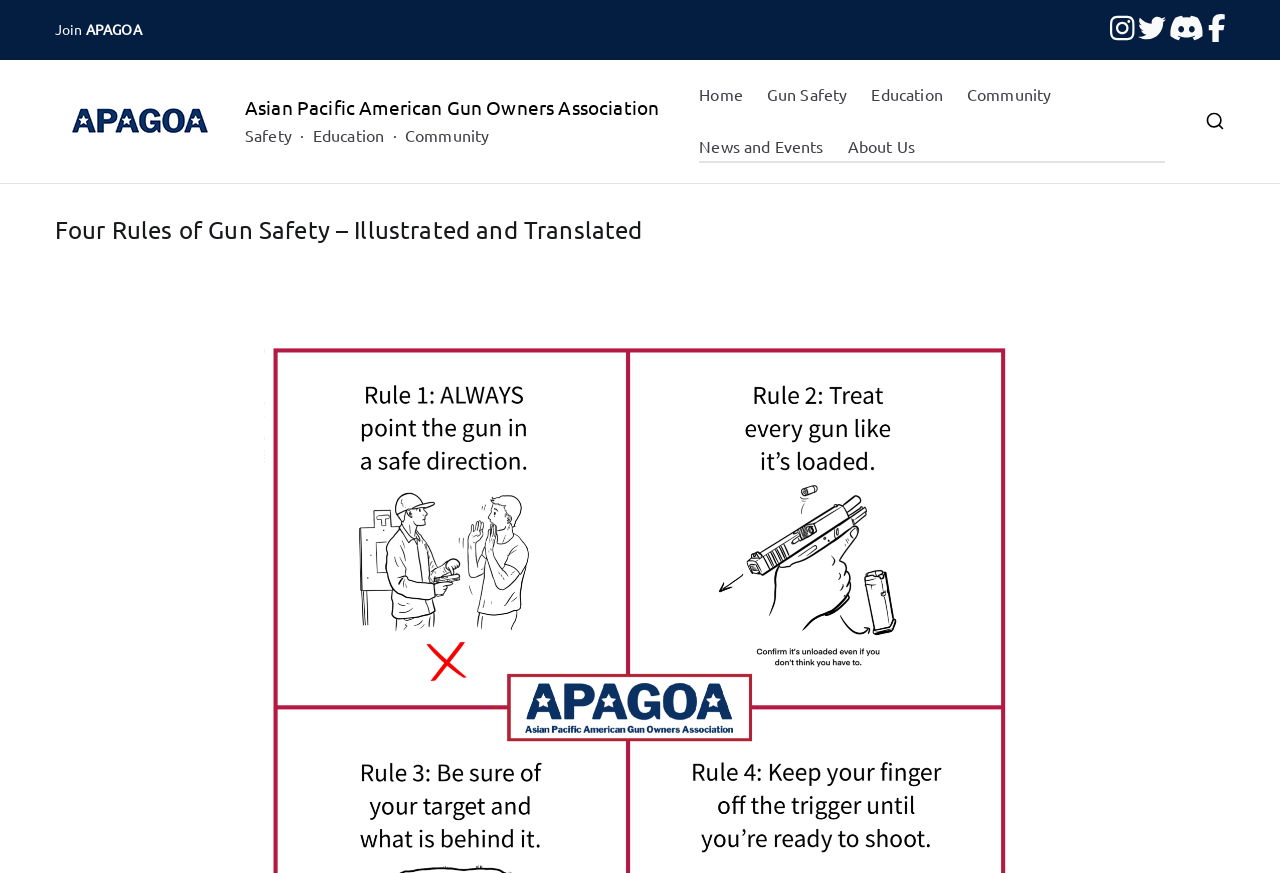Locate the bounding box coordinates of the area where you should click to accomplish the instruction: "Check News and Events".

[0.546, 0.152, 0.643, 0.185]